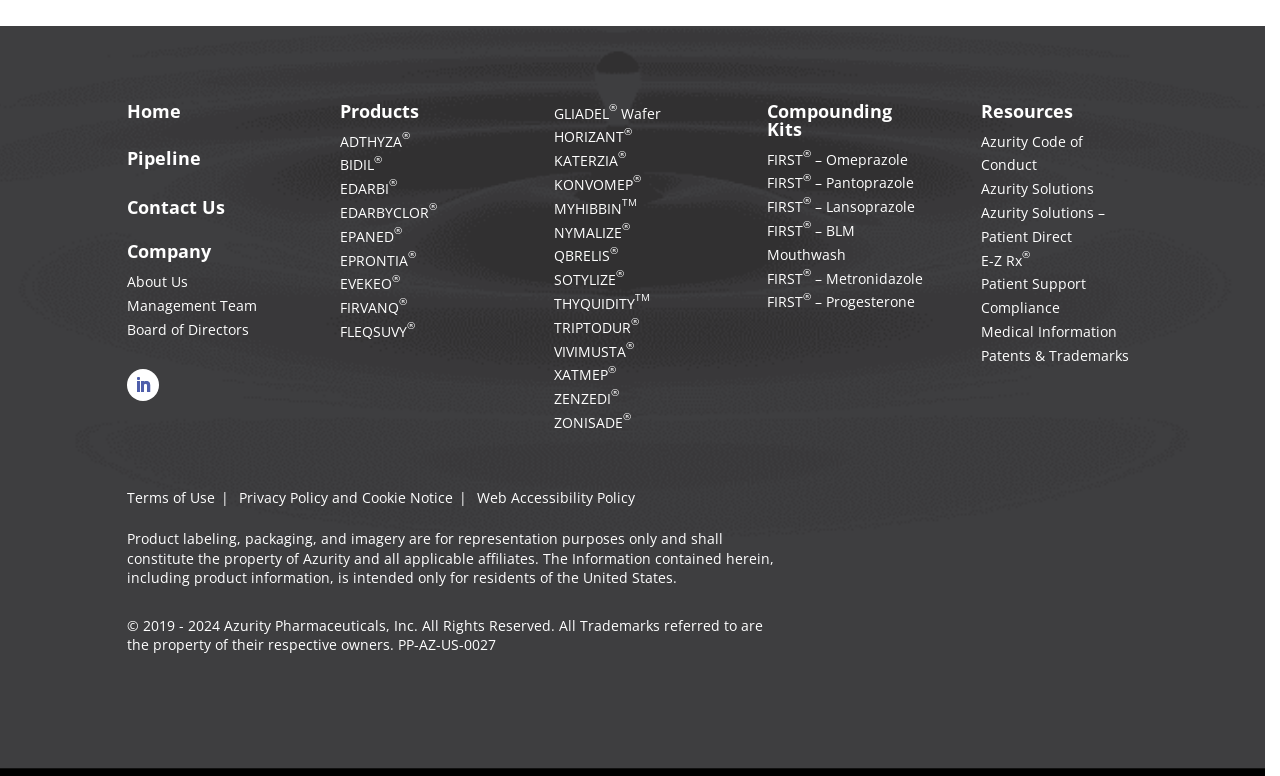Answer the question with a single word or phrase: 
What is the purpose of the 'Compounding Kits' section?

Pharmaceutical compounding